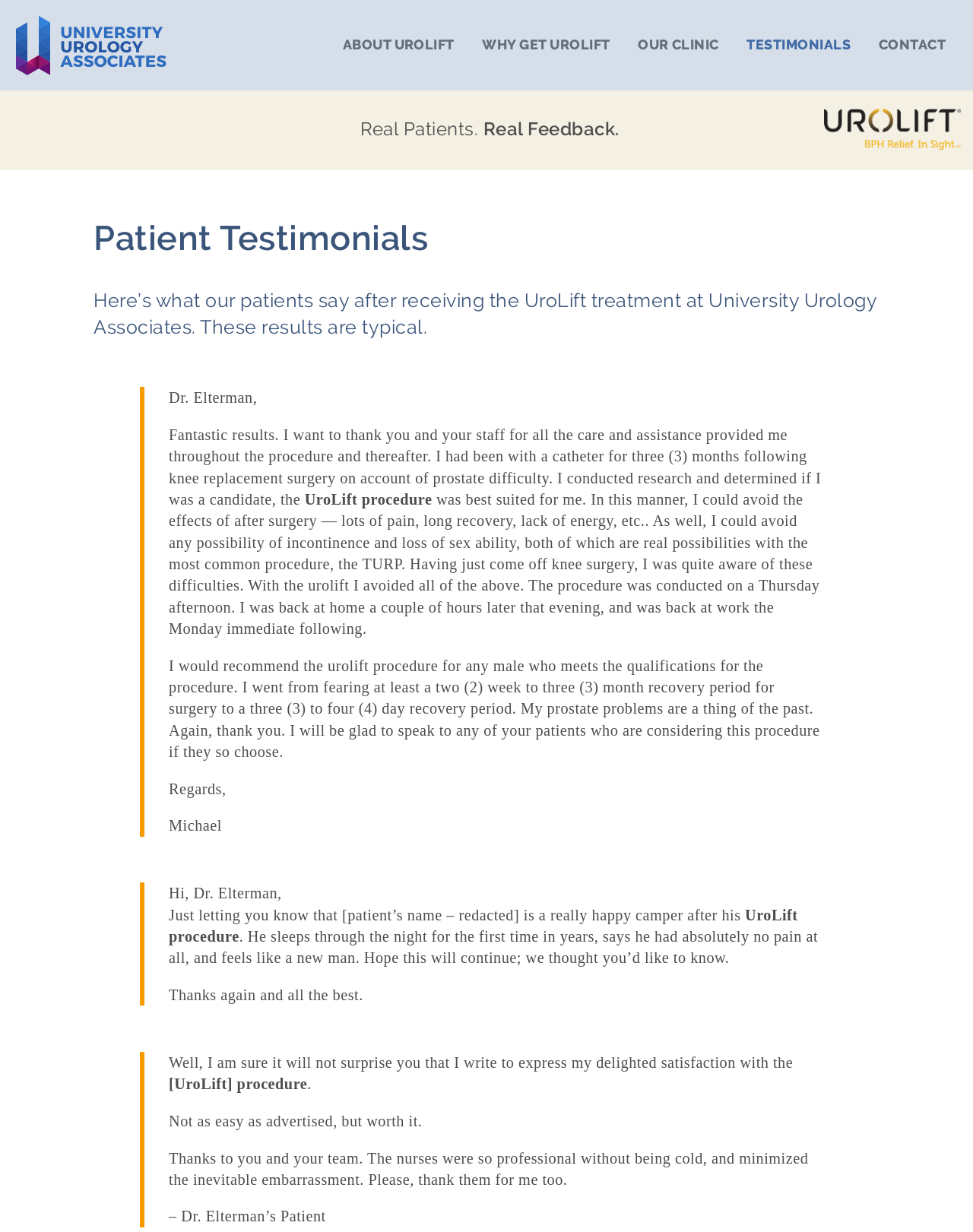What is the title of the main section?
Please respond to the question with a detailed and thorough explanation.

The main section of the webpage has a heading element with the text 'Patient Testimonials' and a bounding box coordinate of [0.096, 0.176, 0.904, 0.211]. This section contains testimonials from patients who have received the UroLift treatment.